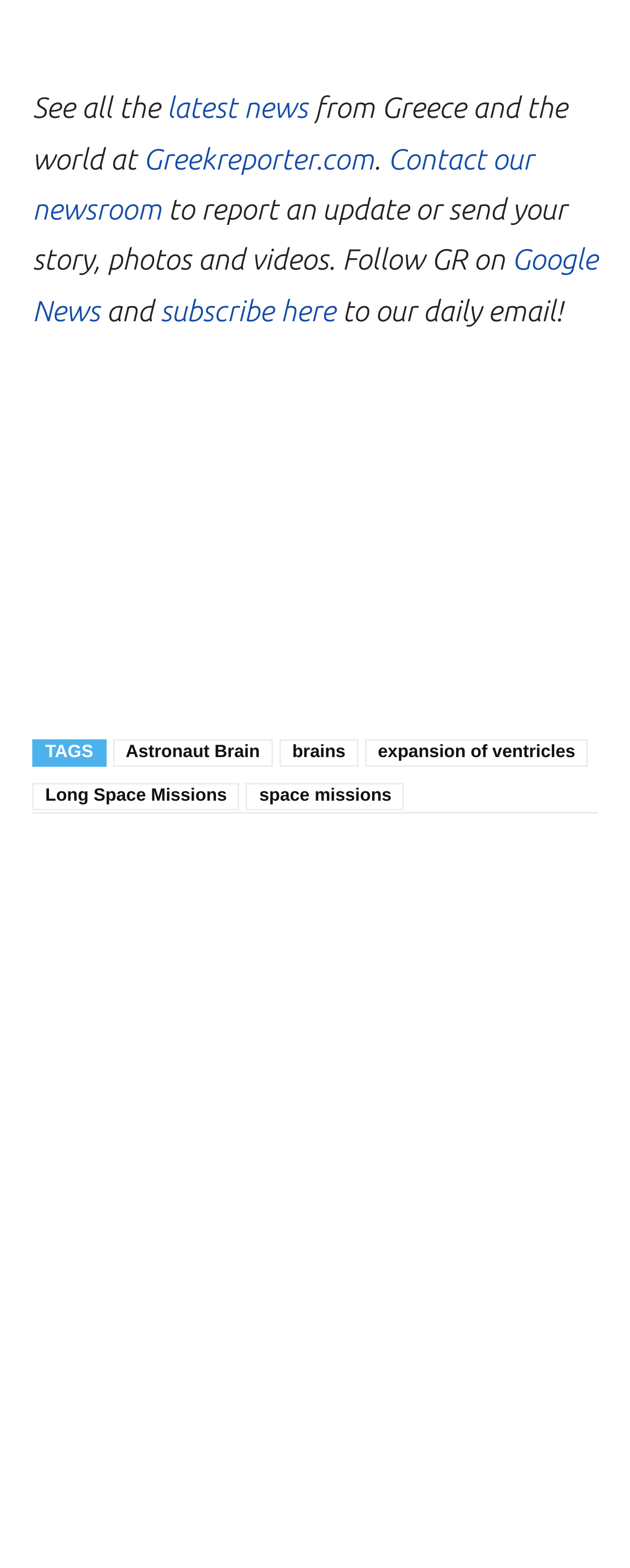Respond with a single word or phrase:
How many tags are there?

5